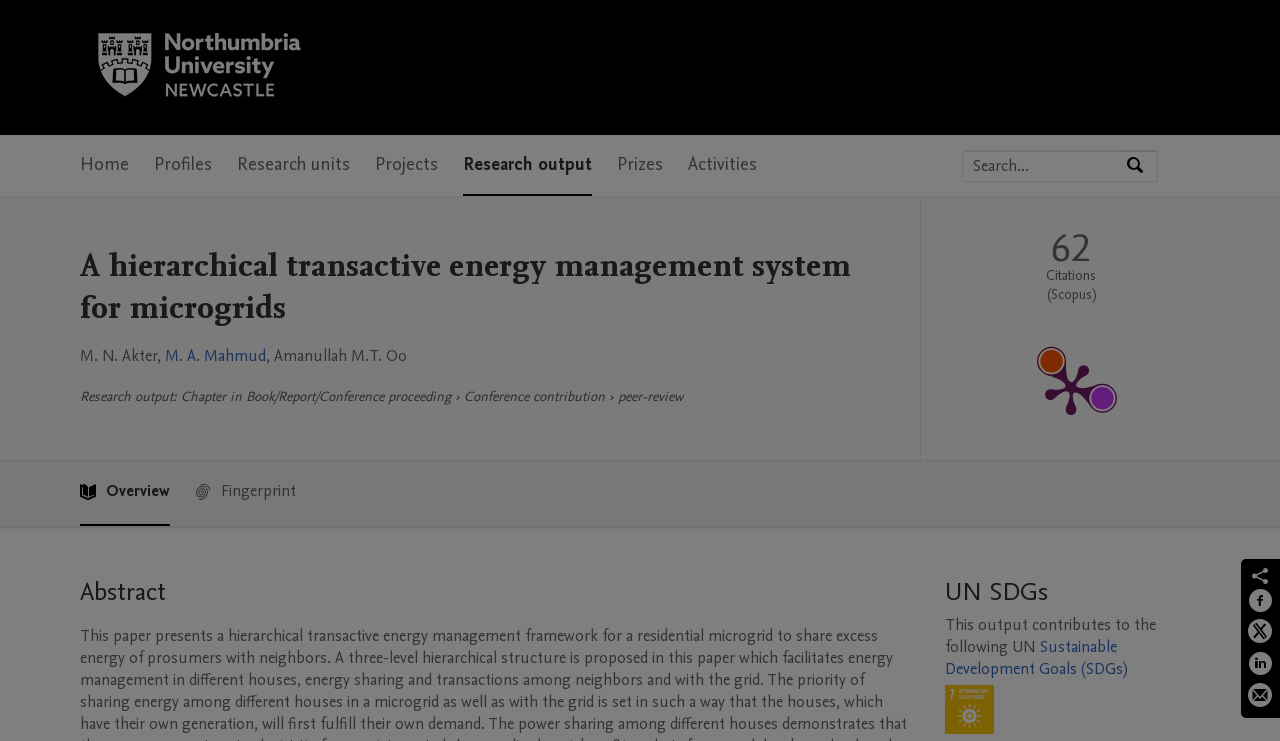Determine the bounding box coordinates of the section I need to click to execute the following instruction: "Share on Facebook". Provide the coordinates as four float numbers between 0 and 1, i.e., [left, top, right, bottom].

[0.975, 0.794, 0.995, 0.835]